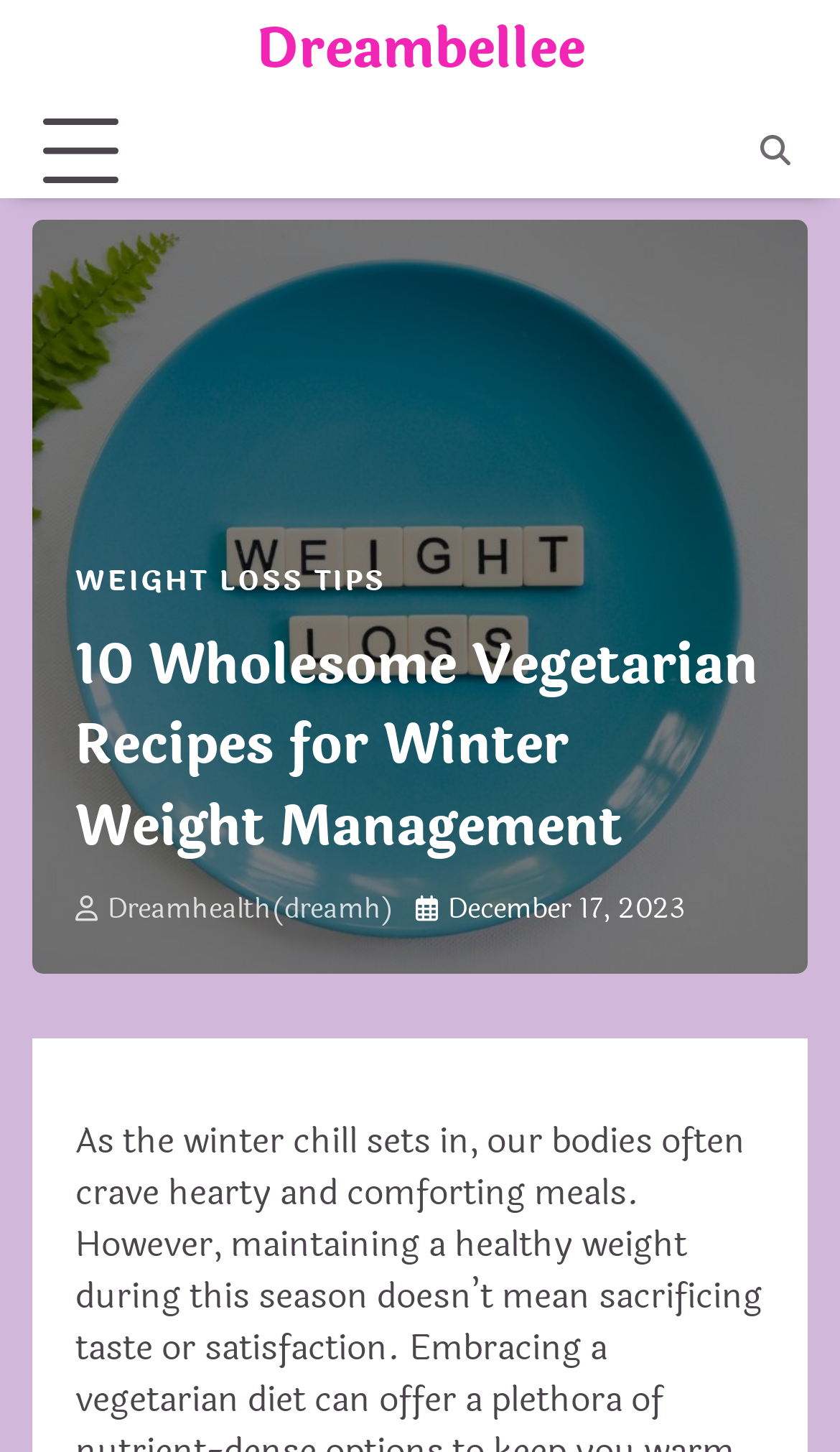Identify the bounding box for the given UI element using the description provided. Coordinates should be in the format (top-left x, top-left y, bottom-right x, bottom-right y) and must be between 0 and 1. Here is the description: title="Search"

[0.885, 0.082, 0.962, 0.126]